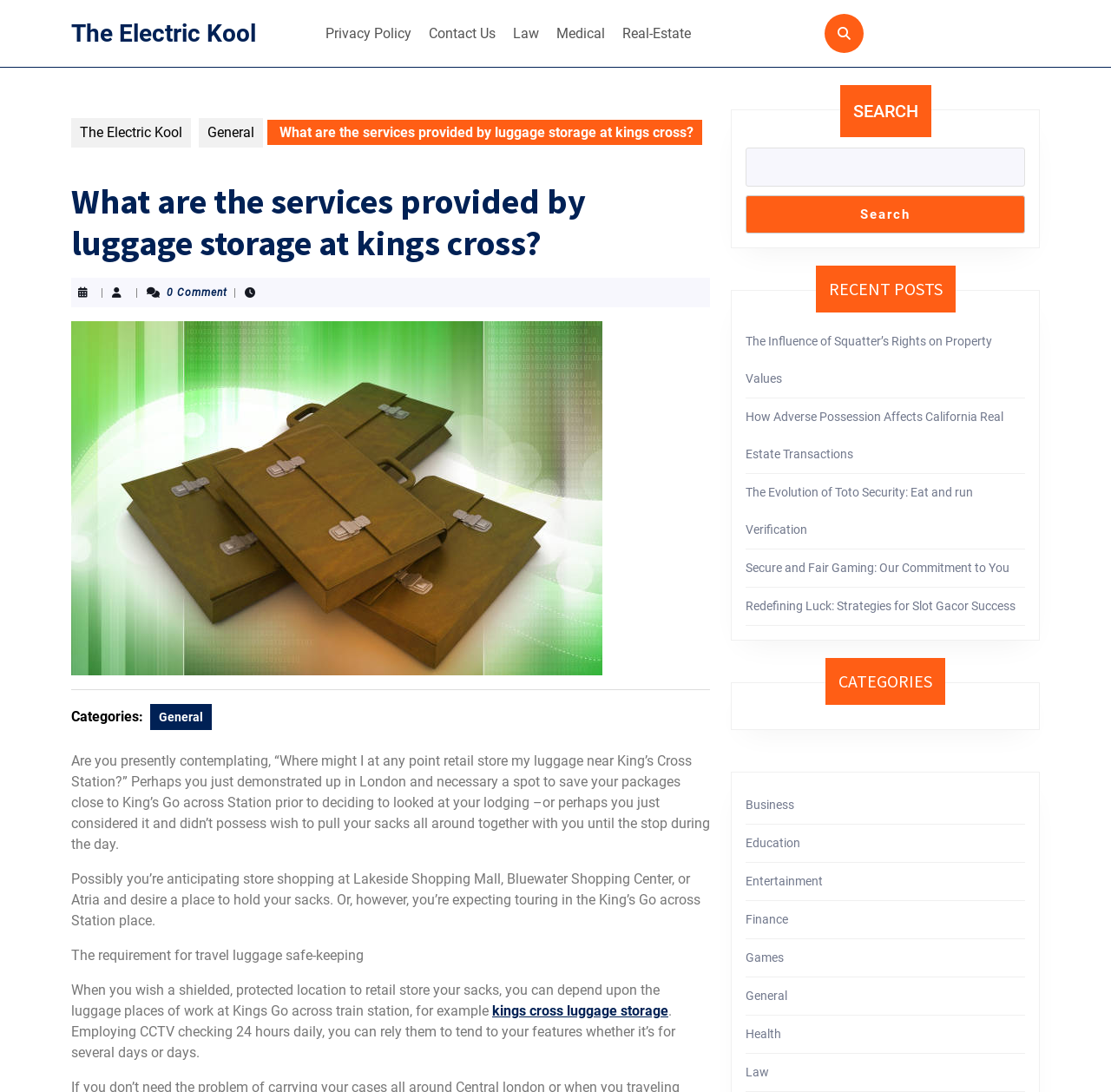Please determine the bounding box coordinates of the element's region to click in order to carry out the following instruction: "Search for something". The coordinates should be four float numbers between 0 and 1, i.e., [left, top, right, bottom].

[0.671, 0.135, 0.923, 0.171]